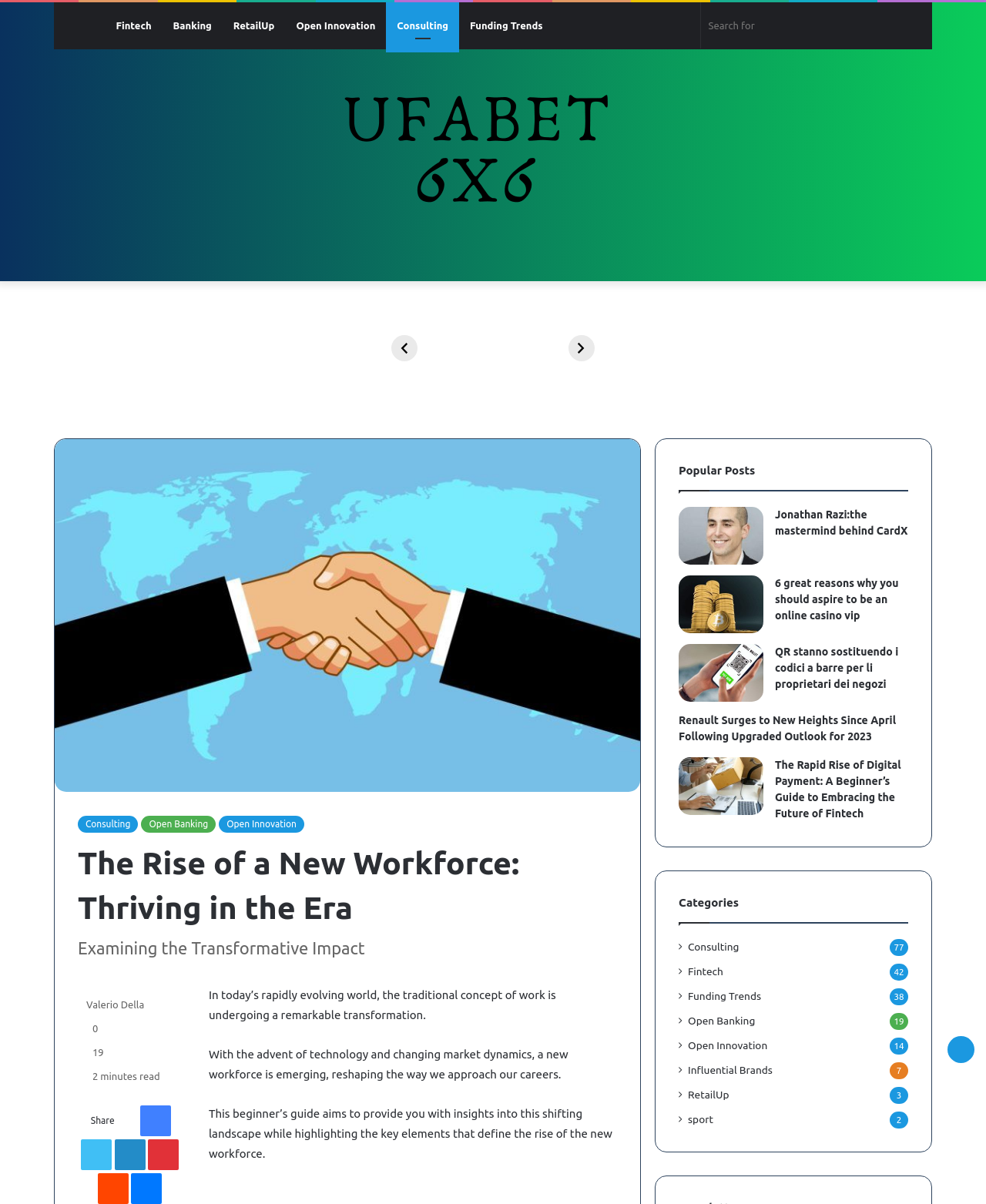With reference to the screenshot, provide a detailed response to the question below:
What is the name of the author of the article?

The name of the author of the article can be found by looking at the credits section of the article, which is usually located at the bottom of the article. In this case, the author's name is mentioned as 'Valerio Della'.